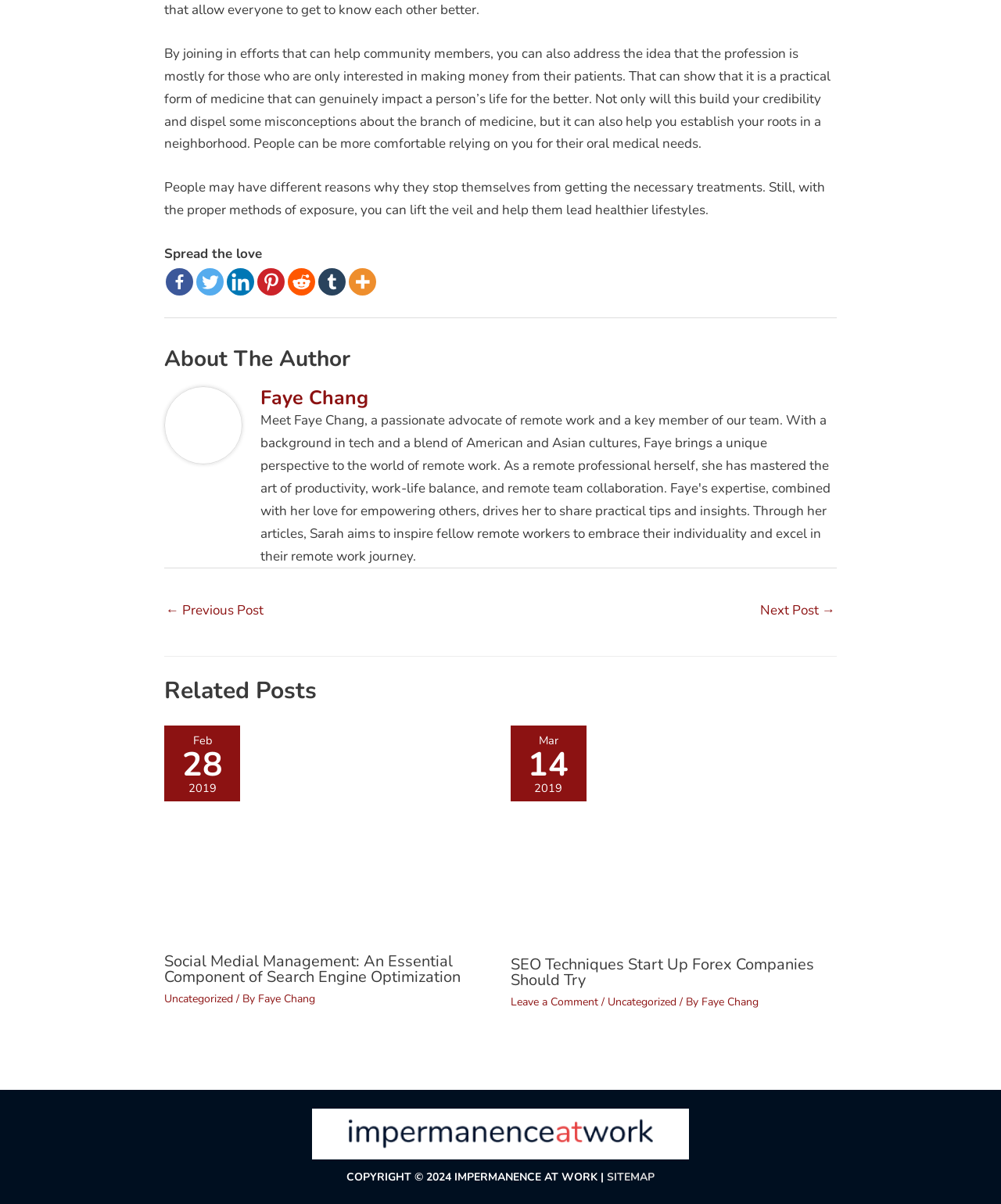Locate the bounding box coordinates of the area that needs to be clicked to fulfill the following instruction: "View Faye Chang's profile". The coordinates should be in the format of four float numbers between 0 and 1, namely [left, top, right, bottom].

[0.26, 0.321, 0.836, 0.34]